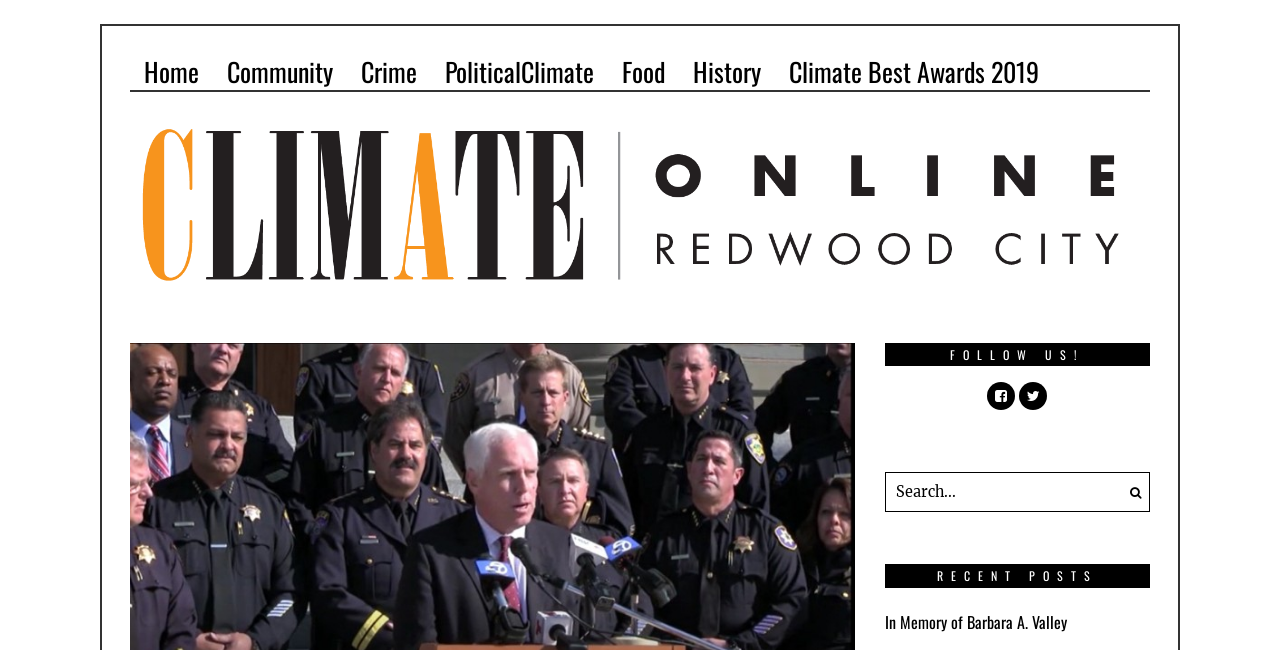What is the purpose of the search bar?
Give a detailed and exhaustive answer to the question.

The search bar is located at the top right corner of the webpage, and it allows users to search for content on the website by typing in keywords or phrases.